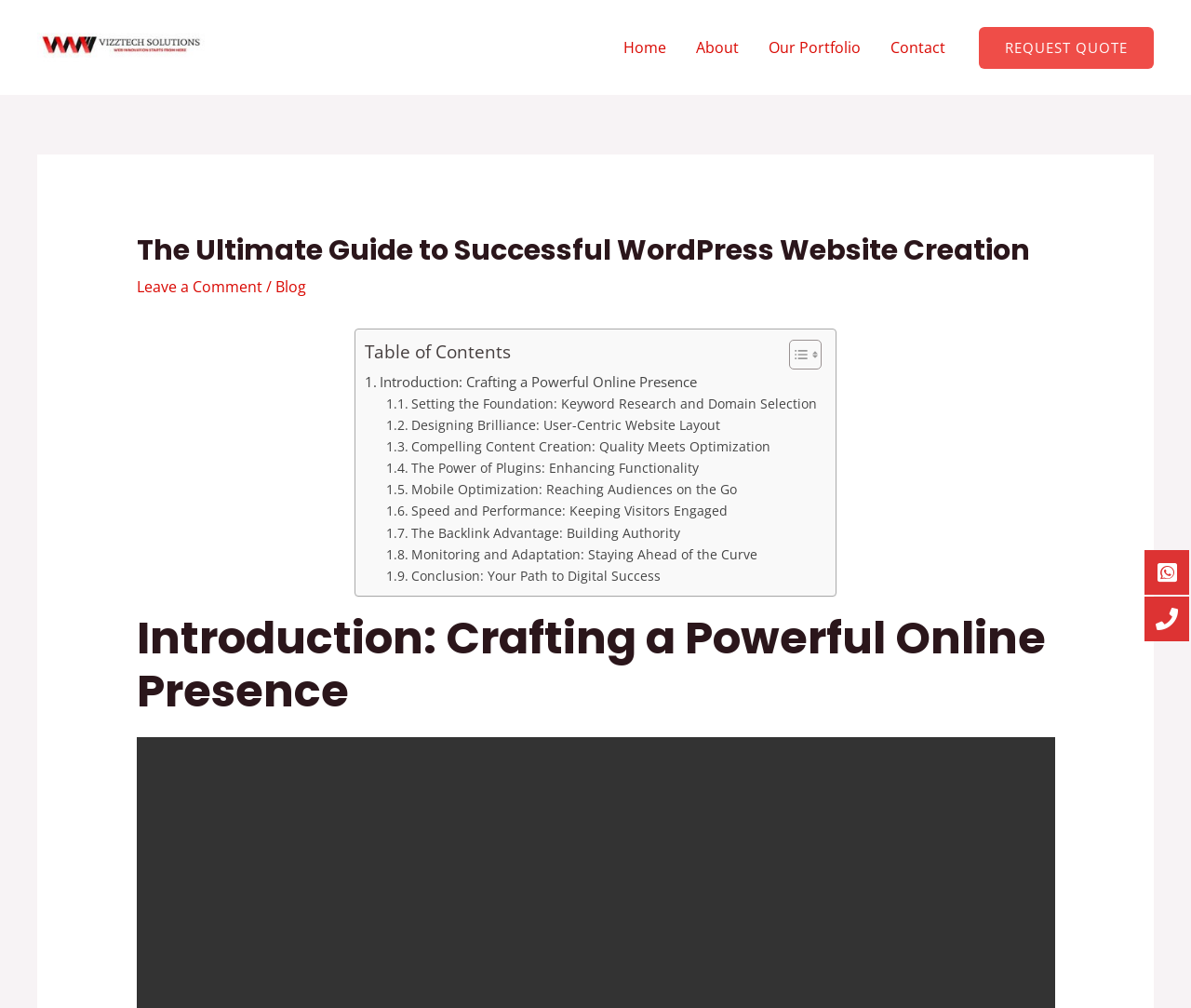What is the phone number to call for WordPress website creation?
Answer with a single word or phrase, using the screenshot for reference.

06239589925